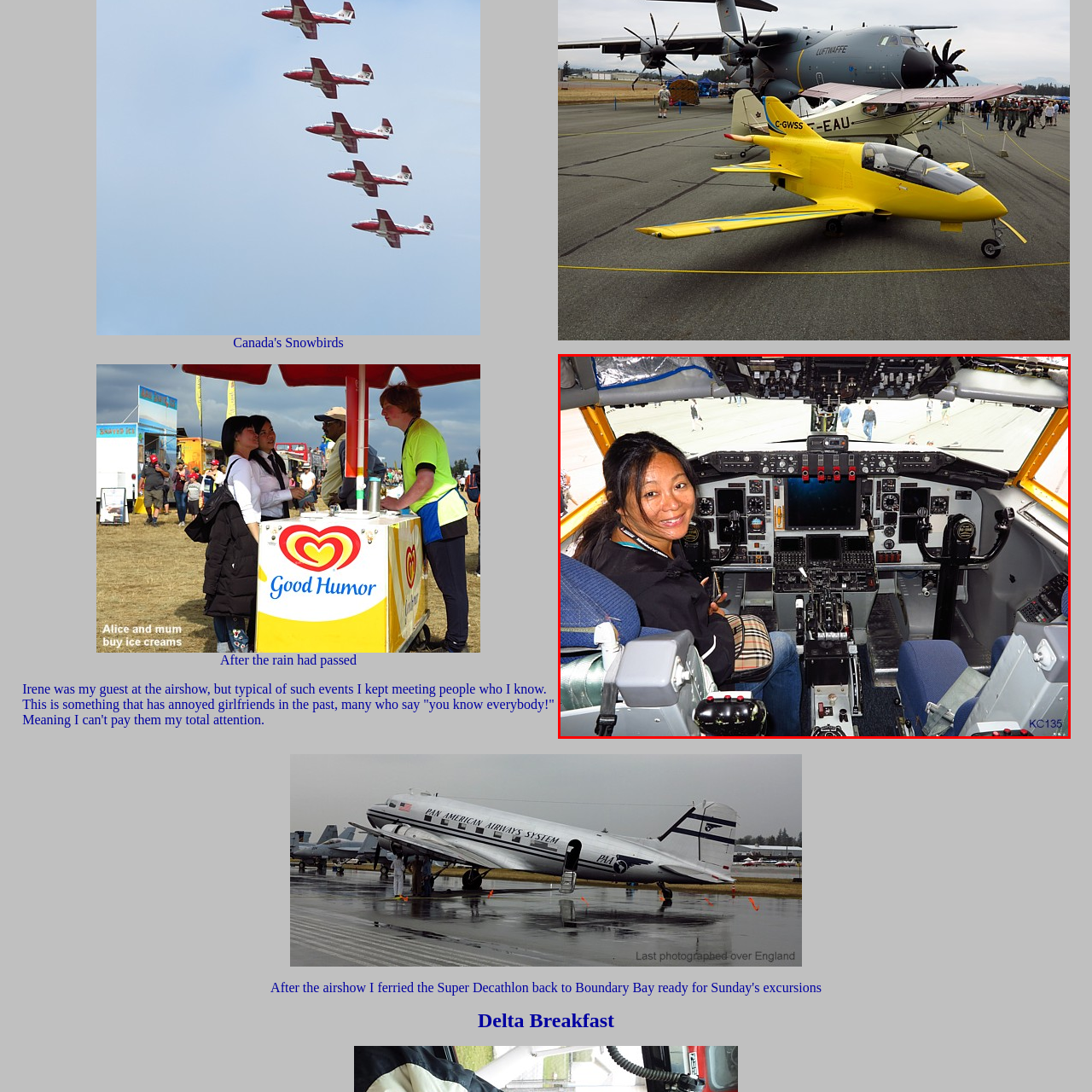What is the cockpit equipped with?  
Look closely at the image marked by the red border and give a detailed response rooted in the visual details found within the image.

The cockpit is equipped with an array of modern flight instruments and displays, featuring various buttons, screens, and controls that highlight the sophisticated technology used in aviation, as described in the caption.